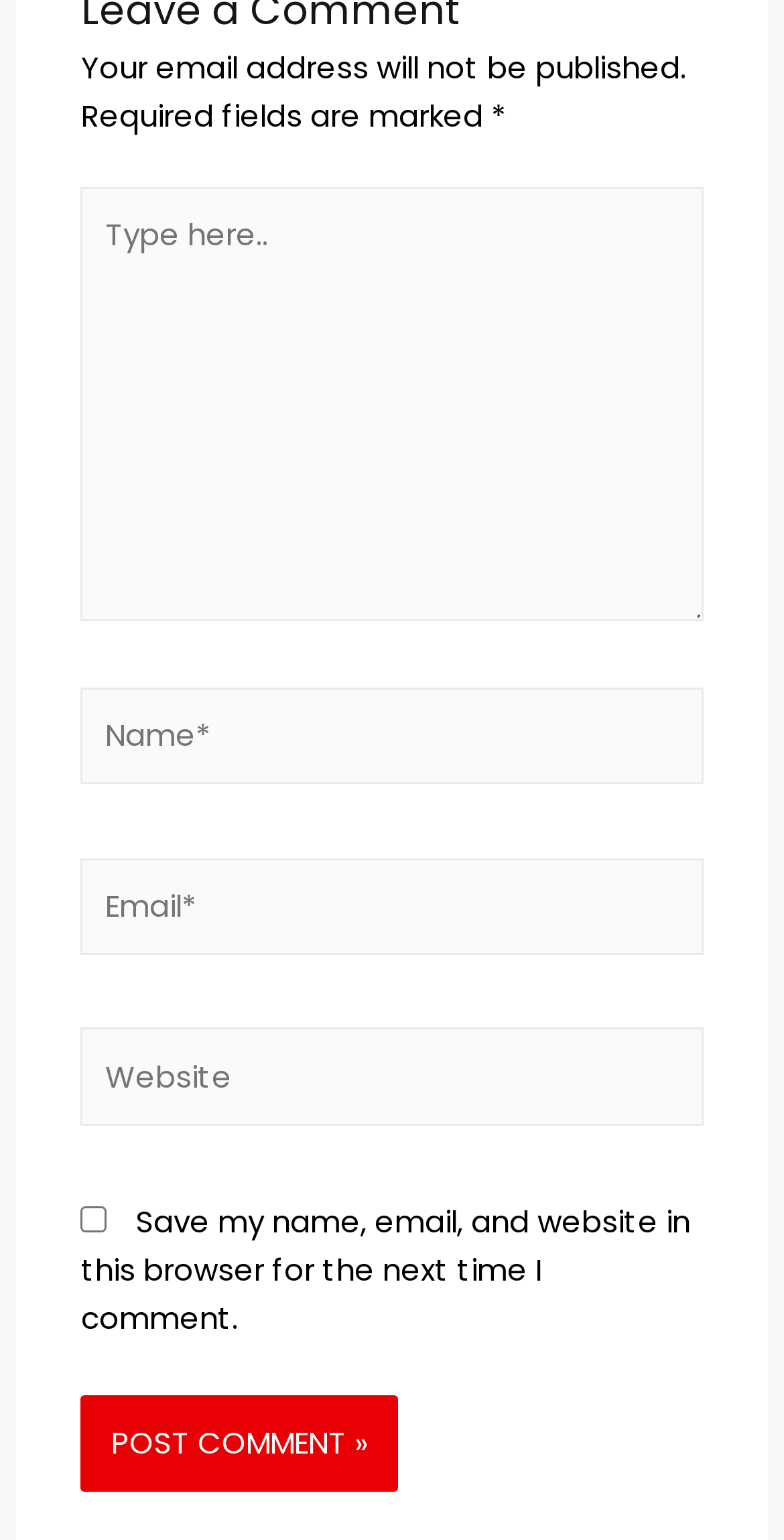What is the warning message at the top? From the image, respond with a single word or brief phrase.

Email address not published